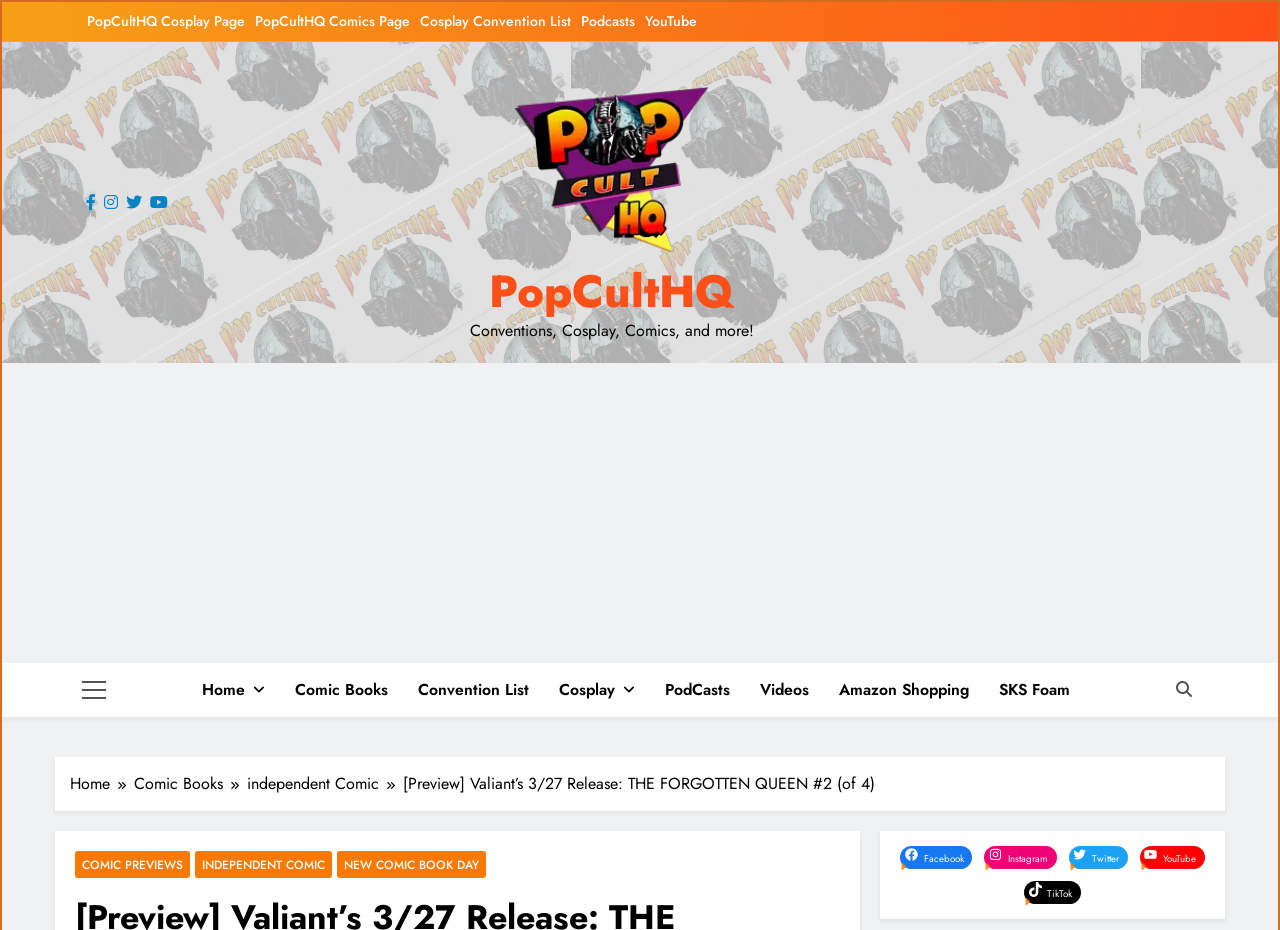Locate the bounding box coordinates of the clickable element to fulfill the following instruction: "Open the 'YouTube' channel". Provide the coordinates as four float numbers between 0 and 1 in the format [left, top, right, bottom].

[0.504, 0.012, 0.545, 0.033]